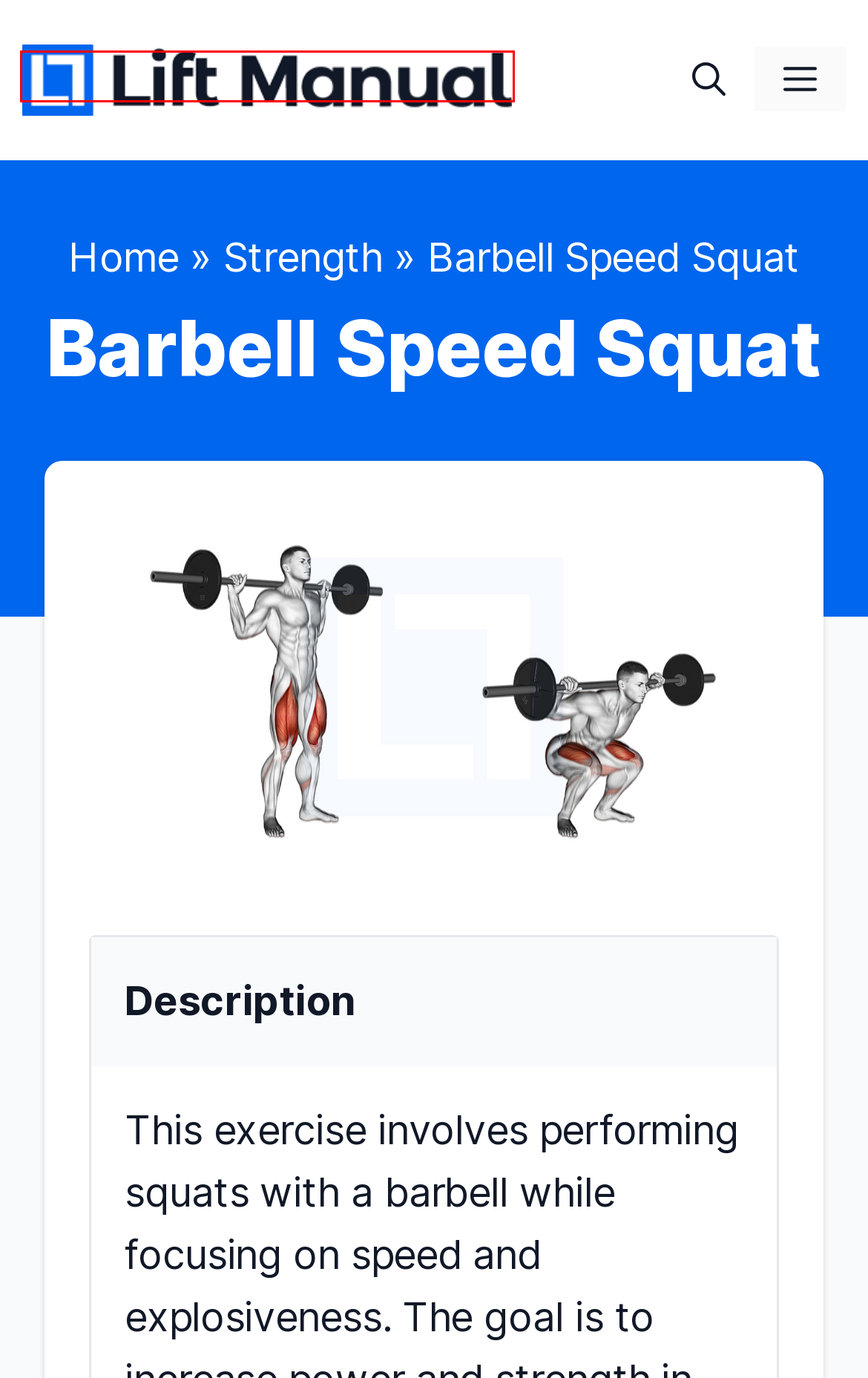A screenshot of a webpage is given, featuring a red bounding box around a UI element. Please choose the webpage description that best aligns with the new webpage after clicking the element in the bounding box. These are the descriptions:
A. Rear Deltoid Workouts Library - Step-by-Step Visual Guides
B. Abs Workouts Library - Step-by-Step Visual Guides
C. Lift Manual - Visual Workout Guides
D. Thigh Workouts Library - Step-by-Step Visual Guides
E. Strength Workouts - Browse In-Depth Guides
F. Bow Yoga Pose - Guide, Benefits, and Form
G. Barbell Workouts Library - Step-by-Step Visual Guides
H. Barbell Zercher Squat - Guide, Benefits, and Form

C